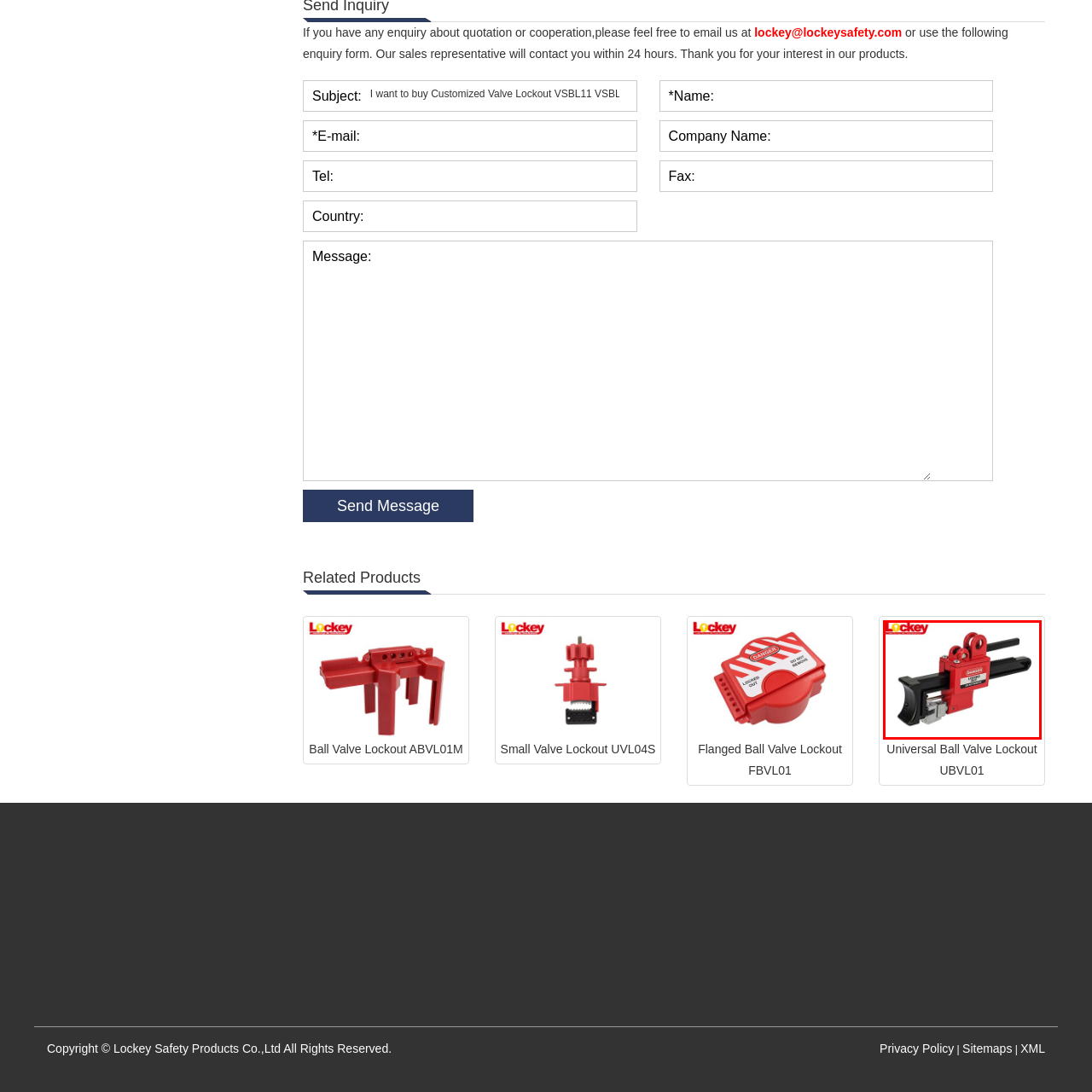Generate a detailed caption for the content inside the red bounding box.

The image showcases the "Universal Ball Valve Lockout UBVL01," a safety device designed for securing ball valves in various applications. This robust tool features a bright red exterior, clearly marking its purpose for valve lockout, ensuring compliance with safety protocols. Its design includes a sturdy gripping mechanism that facilitates easy attachment to different valve sizes, promoting effective isolation of energy sources during maintenance or repair work. The Lockey brand logo is prominently displayed at the top, emphasizing the product's reliability and quality. This lockout device is ideal for industries requiring stringent safety measures, providing peace of mind when handling potentially hazardous equipment.